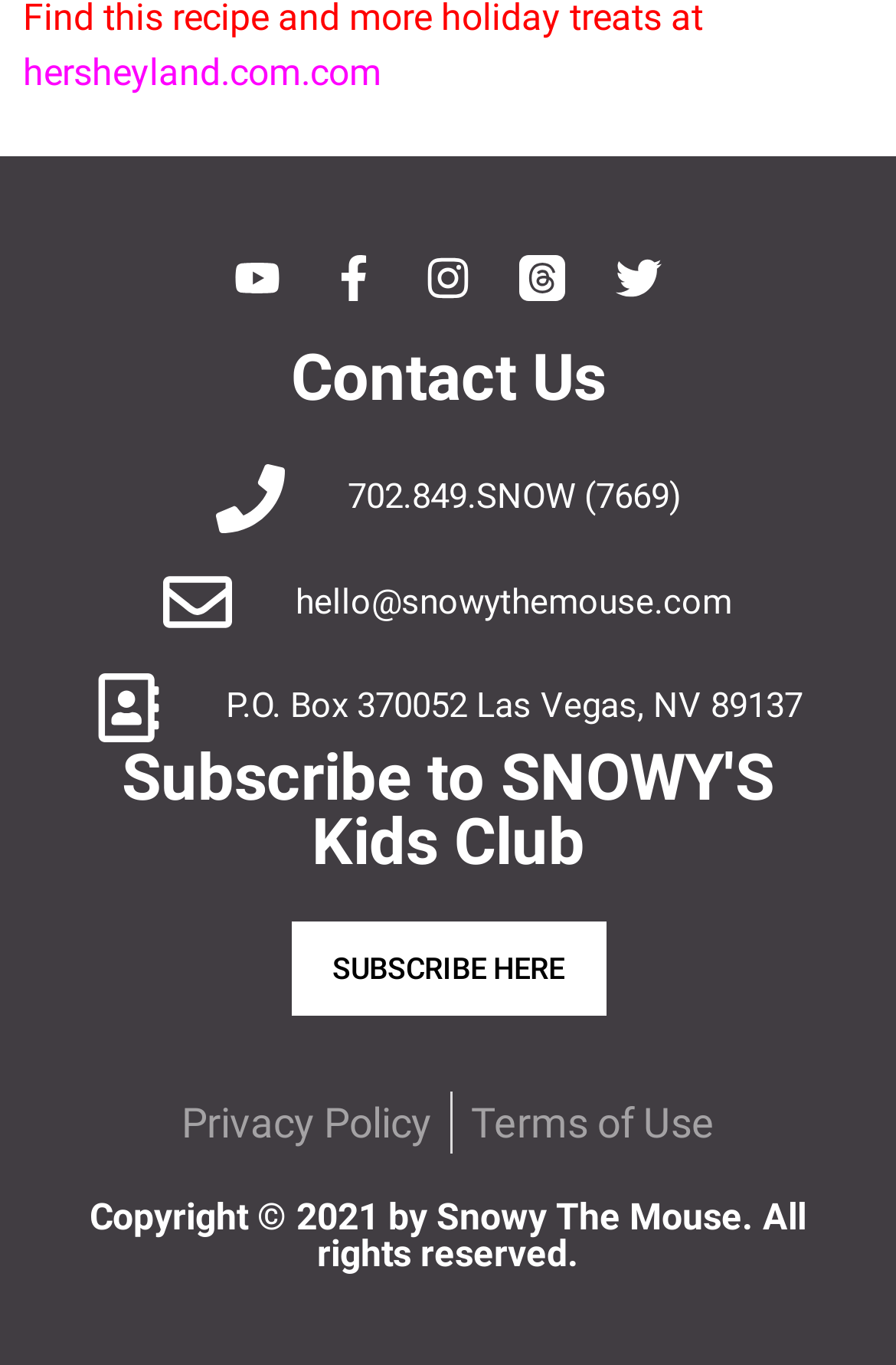Please answer the following query using a single word or phrase: 
What social media platforms are linked on the webpage?

Youtube, Facebook, Instagram, Twitter